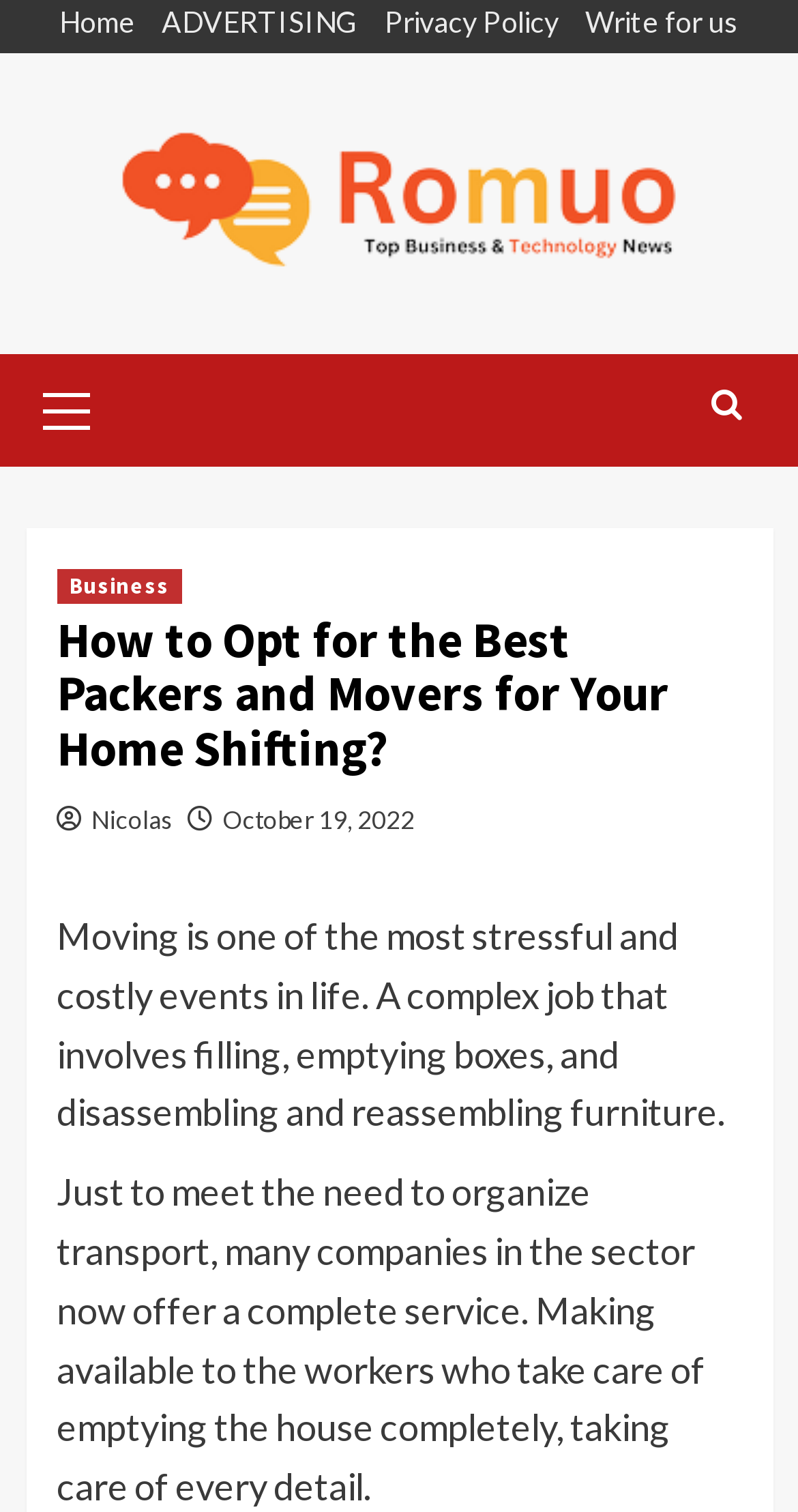Provide the bounding box coordinates of the HTML element described by the text: "Write for us".

[0.708, 0.001, 0.926, 0.035]